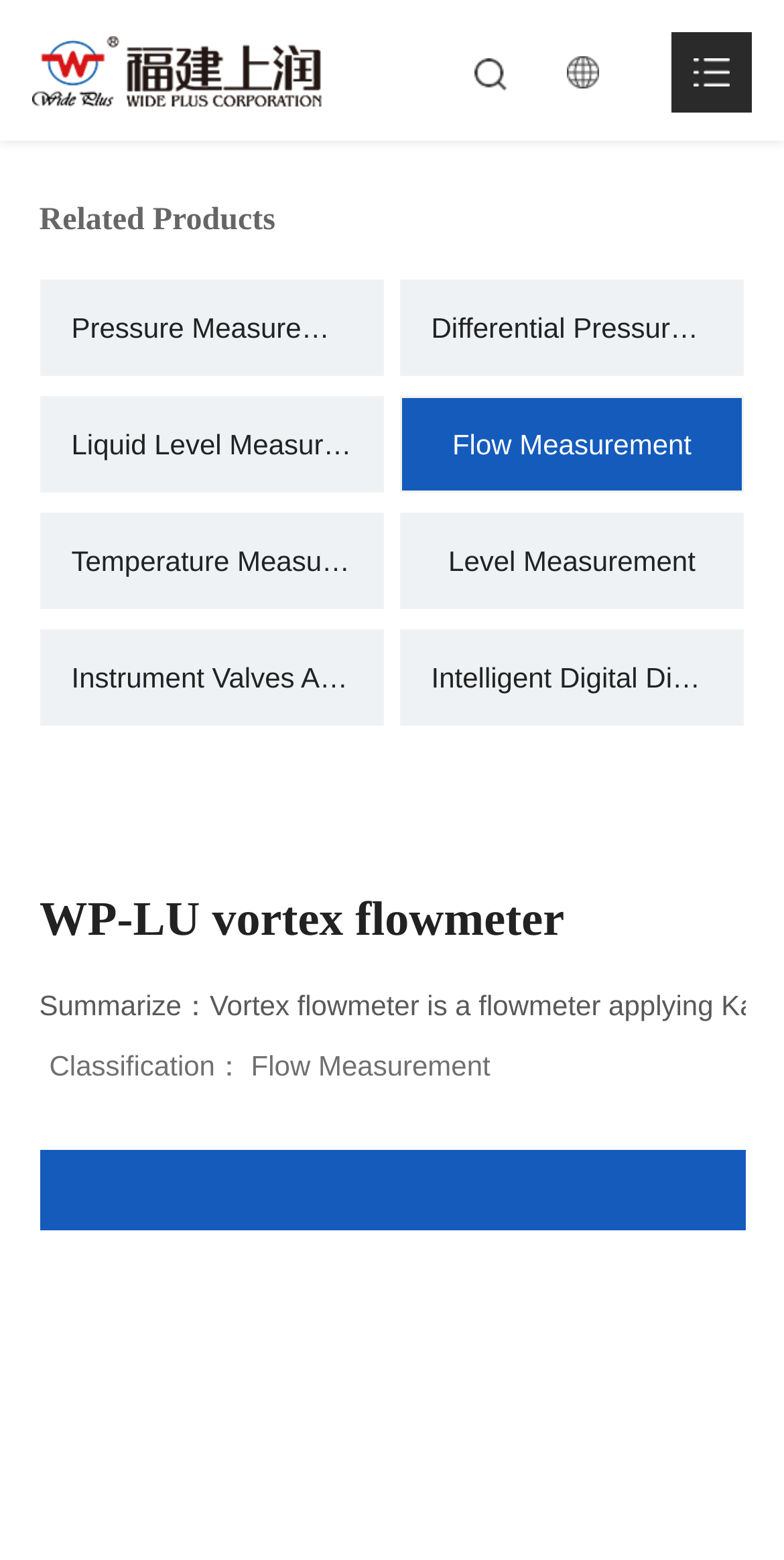Could you provide the bounding box coordinates for the portion of the screen to click to complete this instruction: "Go to the Flow Measurement page"?

[0.063, 0.67, 0.625, 0.696]